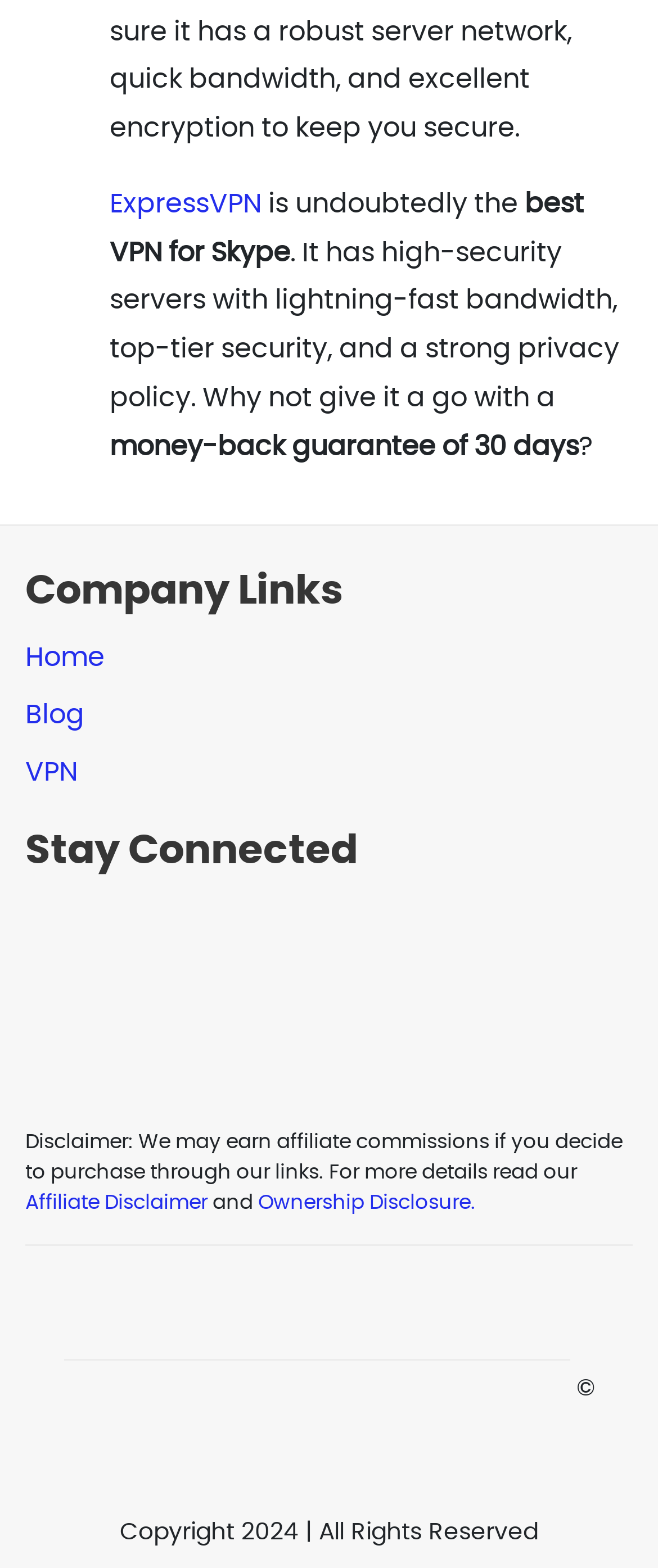Please identify the bounding box coordinates of the clickable area that will fulfill the following instruction: "Check DMCA.com Protection Status". The coordinates should be in the format of four float numbers between 0 and 1, i.e., [left, top, right, bottom].

[0.096, 0.867, 0.865, 0.904]